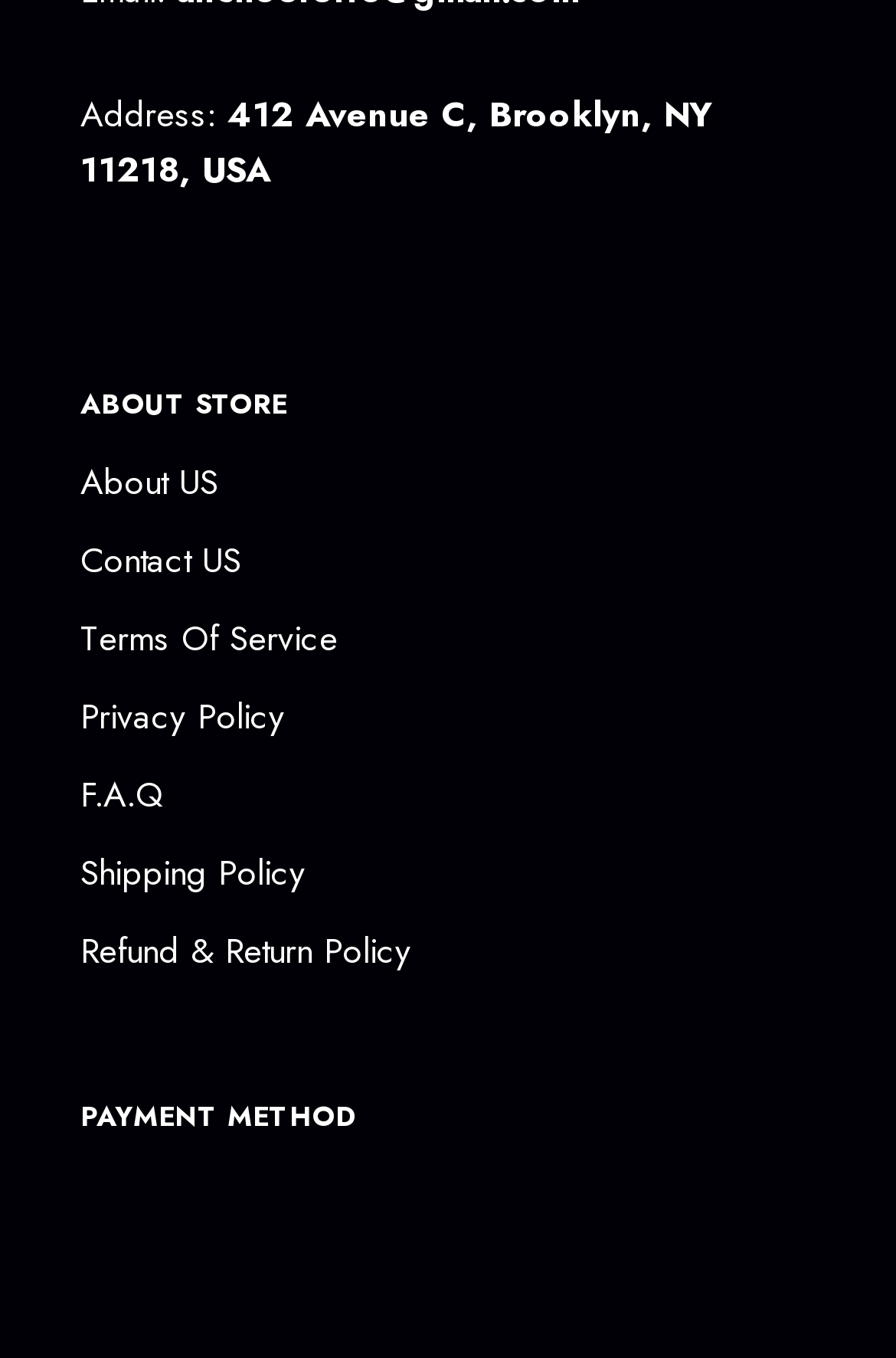Answer the question briefly using a single word or phrase: 
How many static text elements are there in the webpage?

3